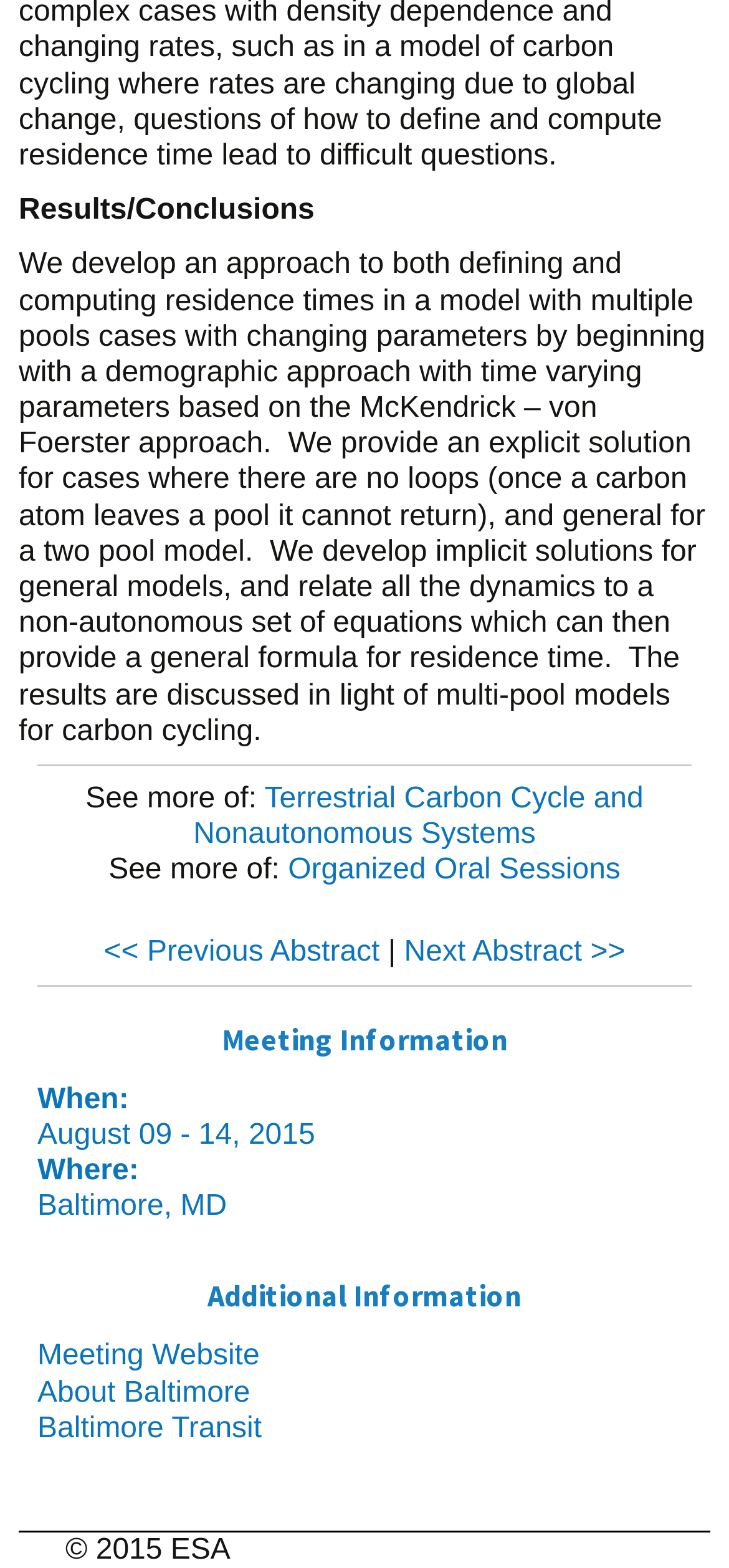What is the name of the organization?
Provide a thorough and detailed answer to the question.

The copyright information at the bottom of the webpage mentions '© 2015 ESA', which suggests that ESA is the name of the organization.